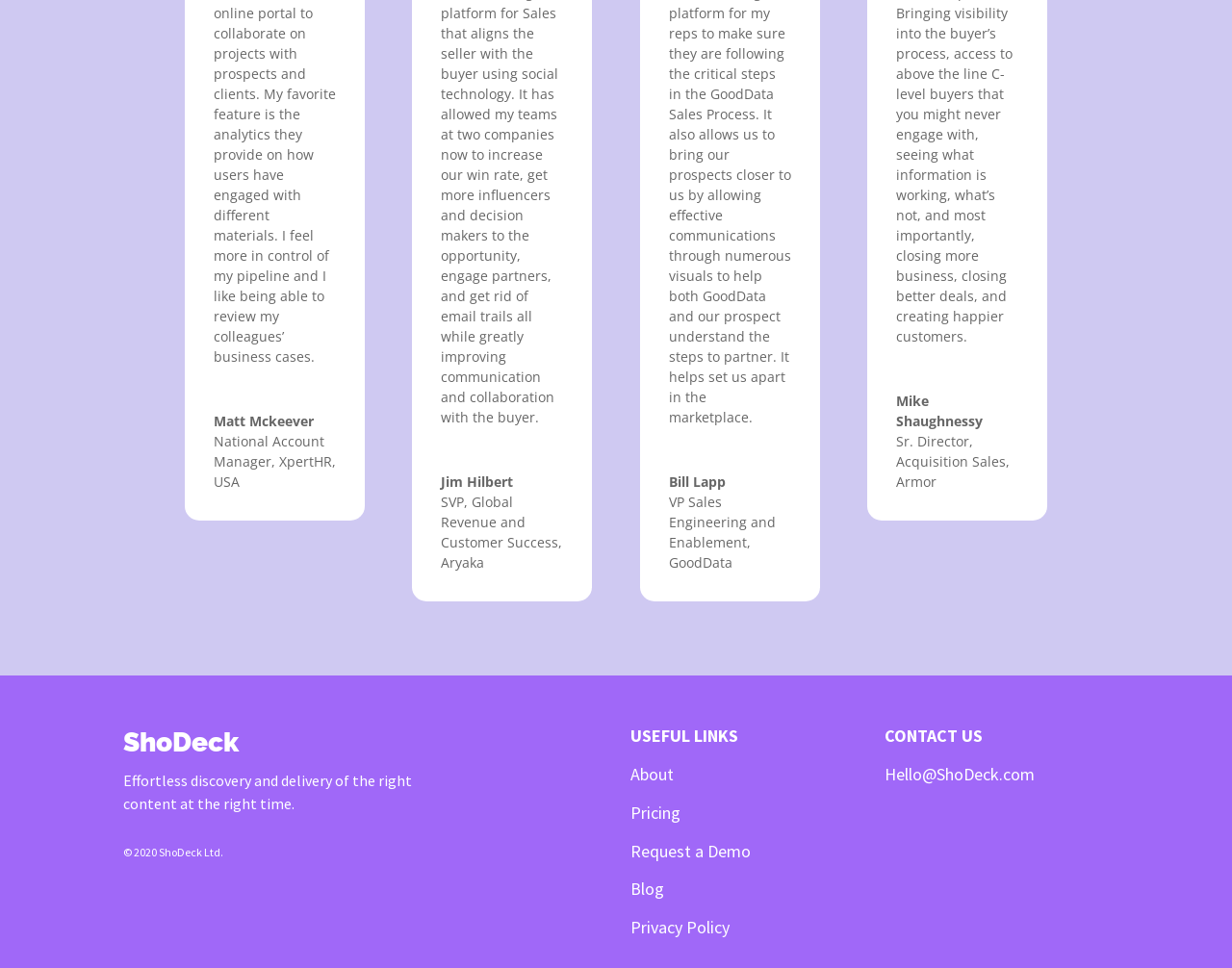Please give a one-word or short phrase response to the following question: 
What is the email address to contact?

Hello@ShoDeck.com